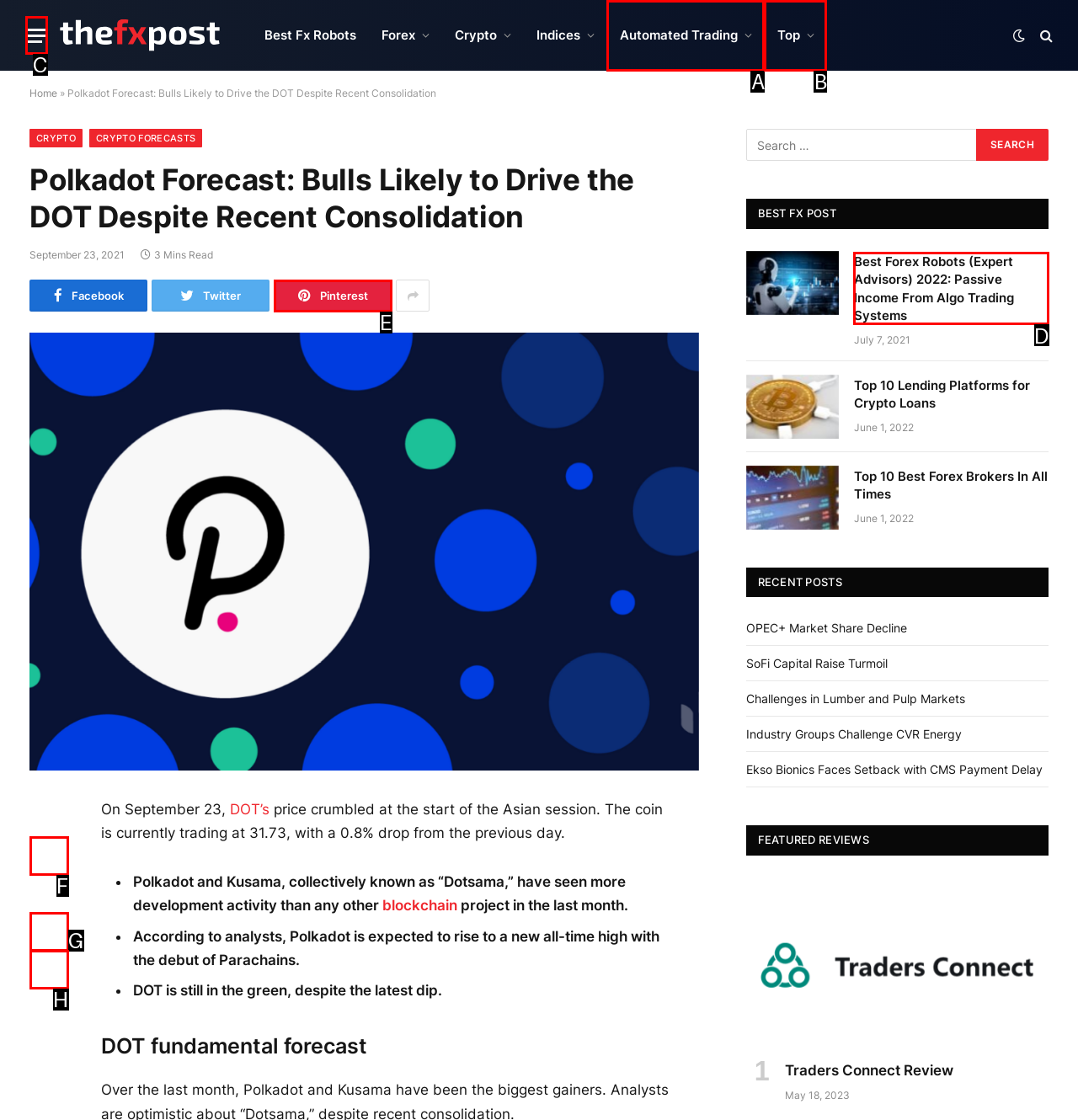Which option corresponds to the following element description: Facebook?
Please provide the letter of the correct choice.

F